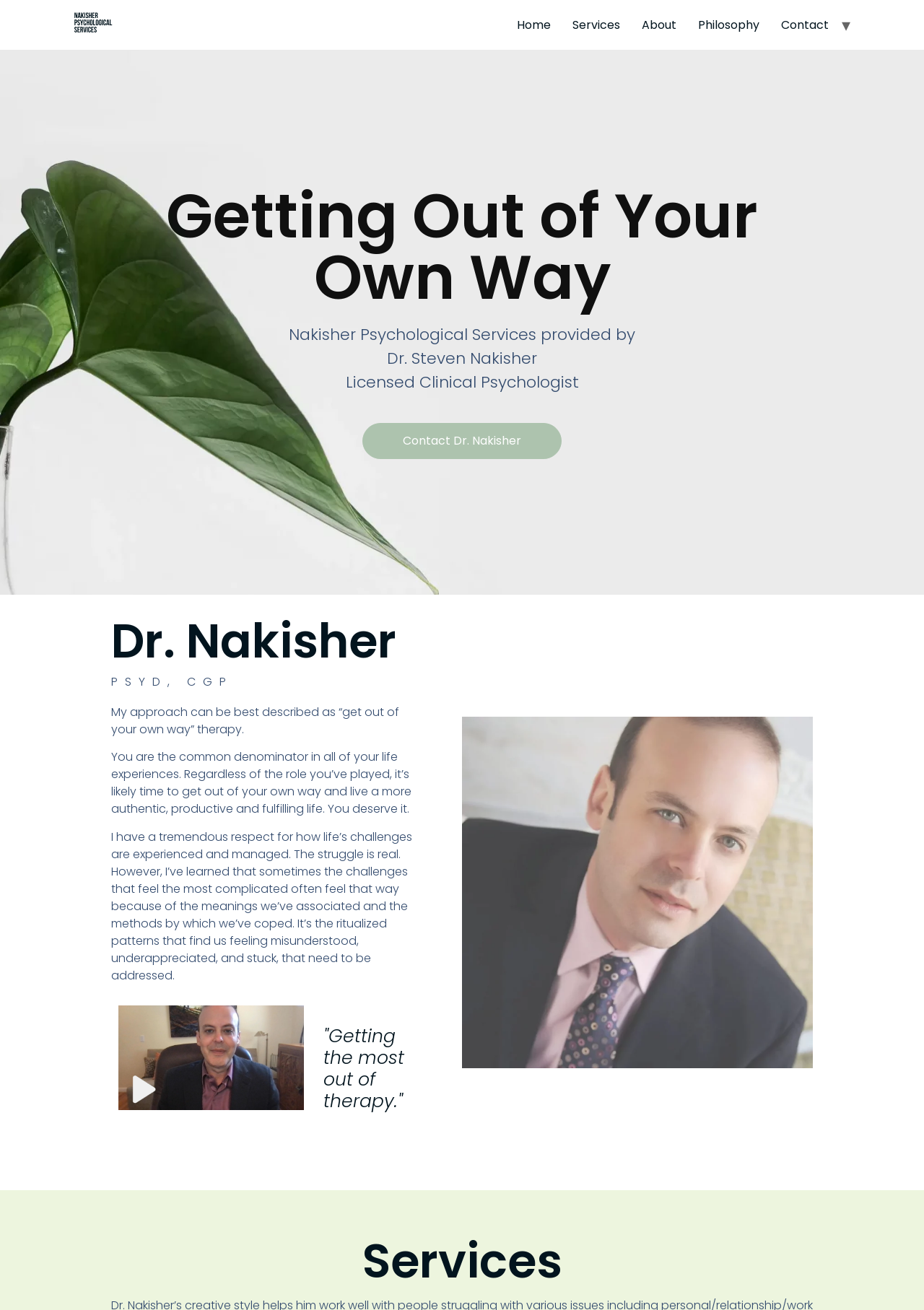What services does Dr. Nakisher provide?
Please provide a comprehensive and detailed answer to the question.

I determined this by looking at the heading element that says 'Services' and the static text elements that follow it. Although the specific services are not explicitly listed, the heading suggests that Dr. Nakisher provides some kind of services, and the meta description provides more information about the specific services he offers.